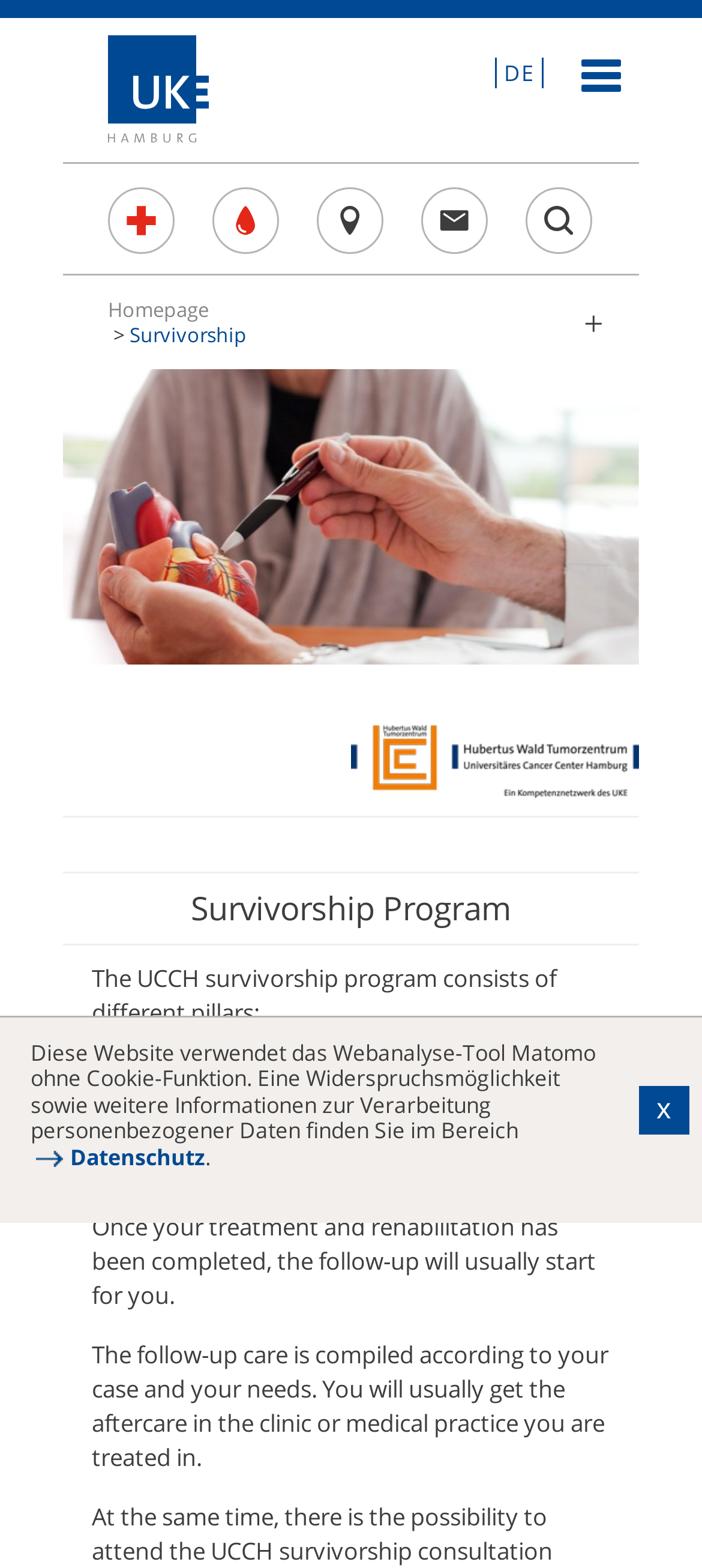Please determine the bounding box coordinates of the area that needs to be clicked to complete this task: 'Click the 'UKE-Logo''. The coordinates must be four float numbers between 0 and 1, formatted as [left, top, right, bottom].

[0.154, 0.022, 0.297, 0.092]